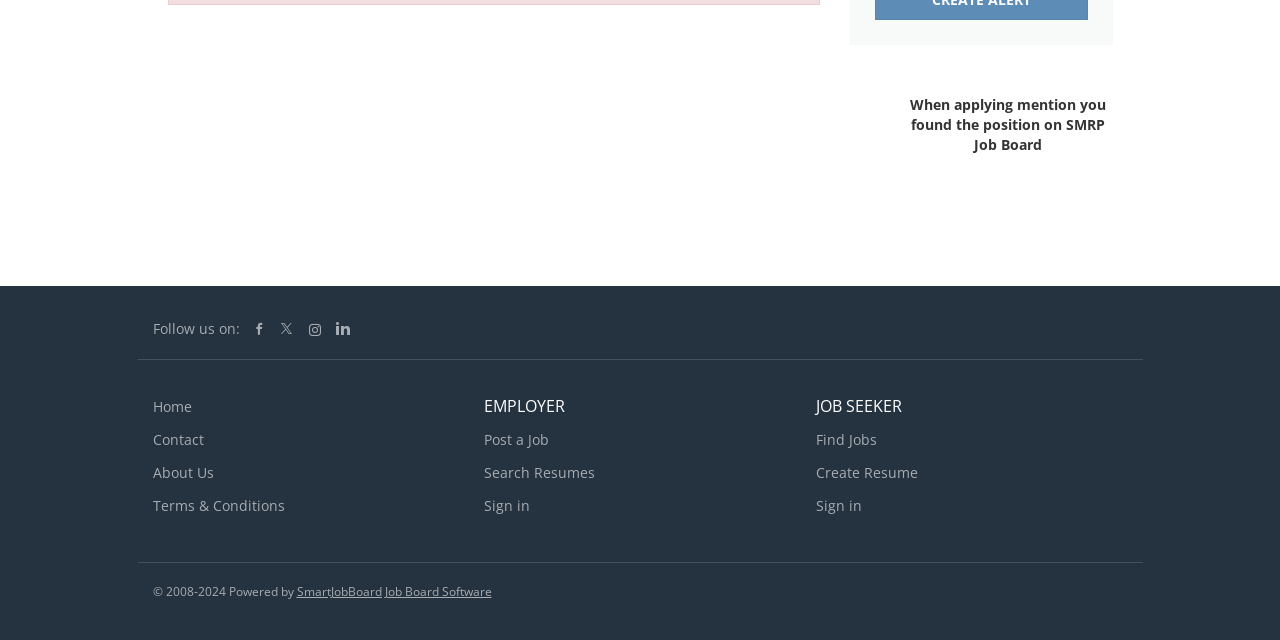Predict the bounding box coordinates of the UI element that matches this description: "SmartJobBoard Job Board Software". The coordinates should be in the format [left, top, right, bottom] with each value between 0 and 1.

[0.232, 0.911, 0.384, 0.937]